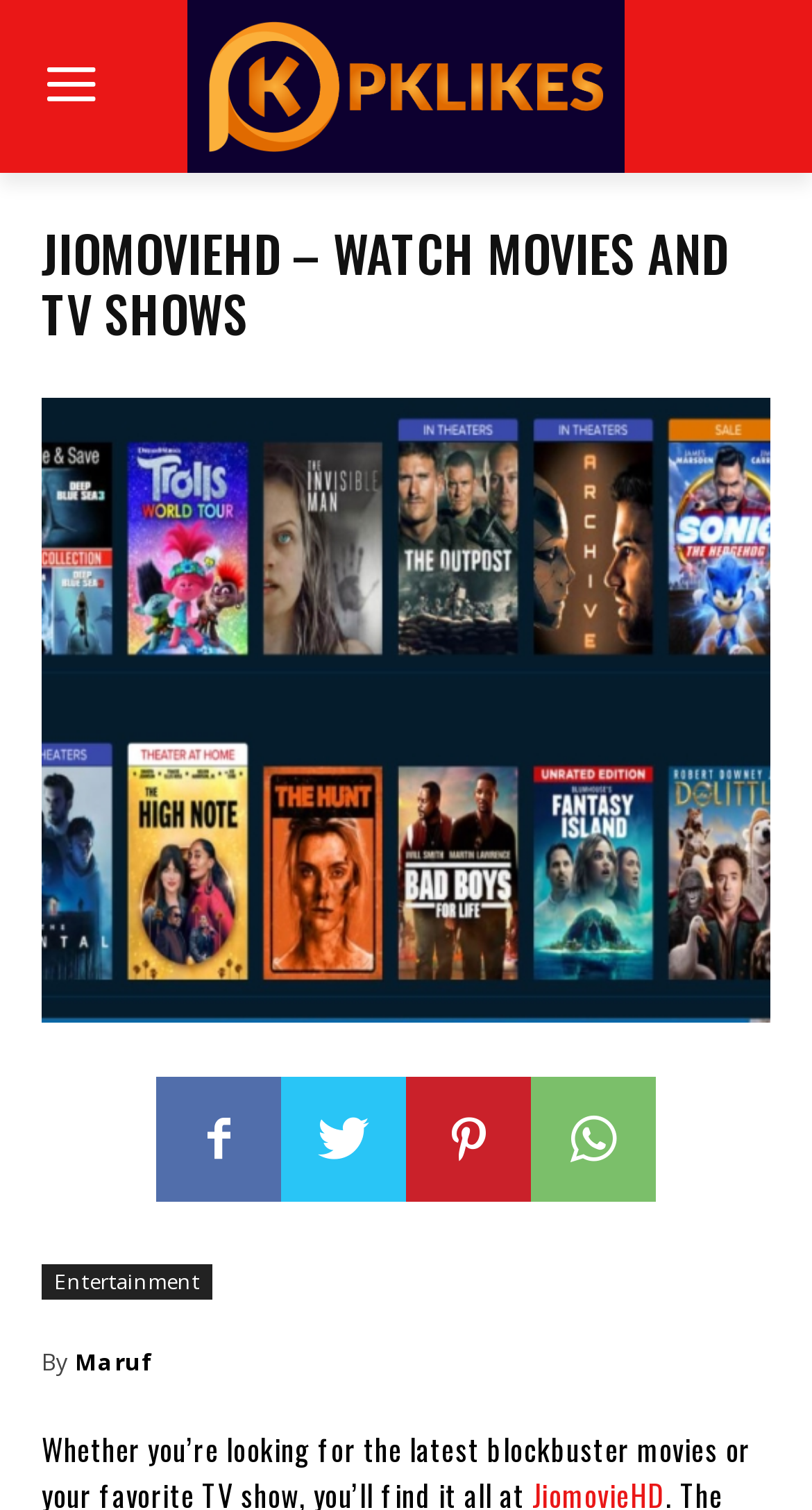Determine the bounding box coordinates of the element's region needed to click to follow the instruction: "Go to the logo page". Provide these coordinates as four float numbers between 0 and 1, formatted as [left, top, right, bottom].

[0.256, 0.014, 0.744, 0.101]